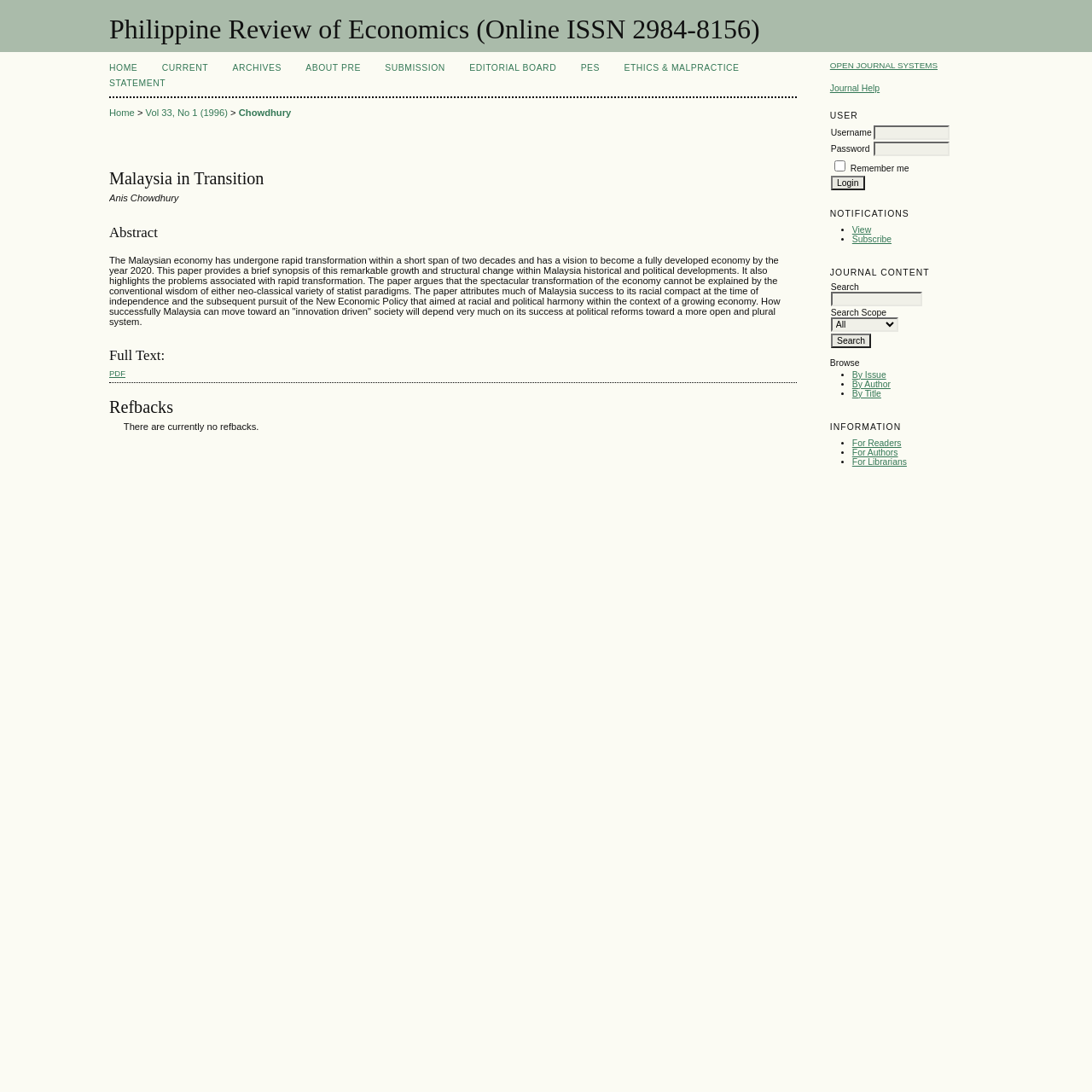Locate the UI element that matches the description Ethics & Malpractice Statement in the webpage screenshot. Return the bounding box coordinates in the format (top-left x, top-left y, bottom-right x, bottom-right y), with values ranging from 0 to 1.

[0.1, 0.058, 0.677, 0.08]